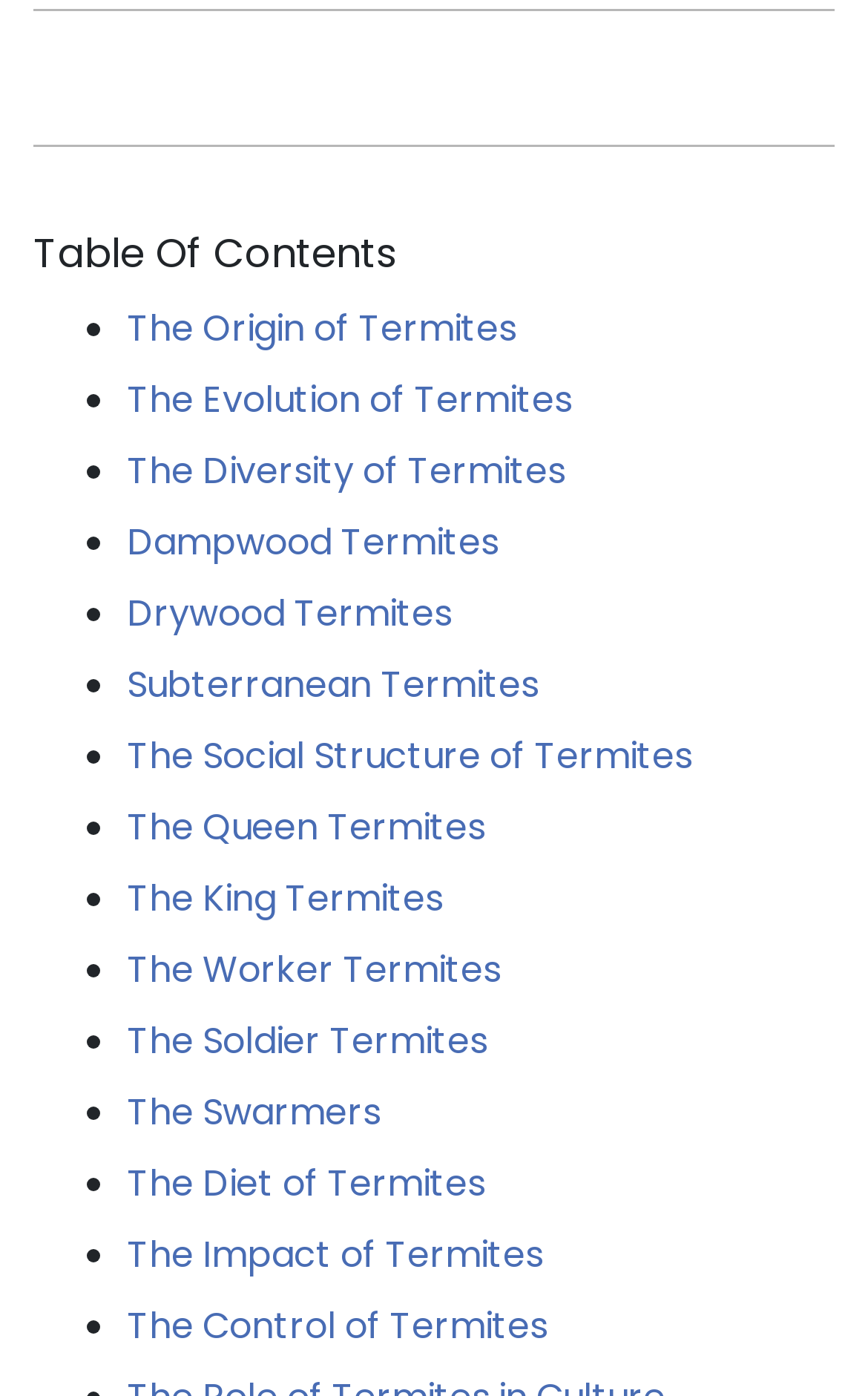Provide the bounding box coordinates, formatted as (top-left x, top-left y, bottom-right x, bottom-right y), with all values being floating point numbers between 0 and 1. Identify the bounding box of the UI element that matches the description: The Social Structure of Termites

[0.146, 0.524, 0.797, 0.56]